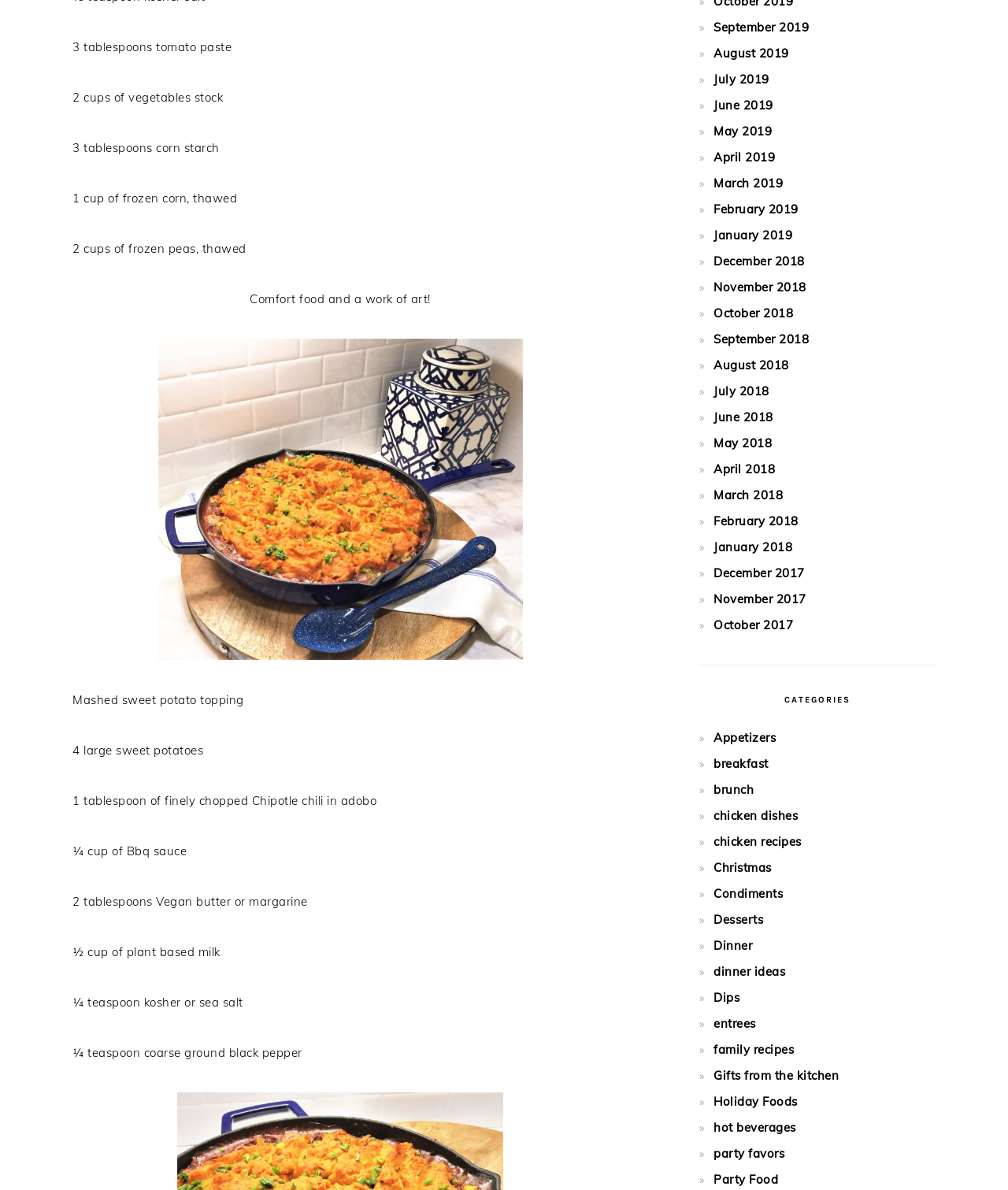What is the recipe for?
Using the image, respond with a single word or phrase.

Comfort food